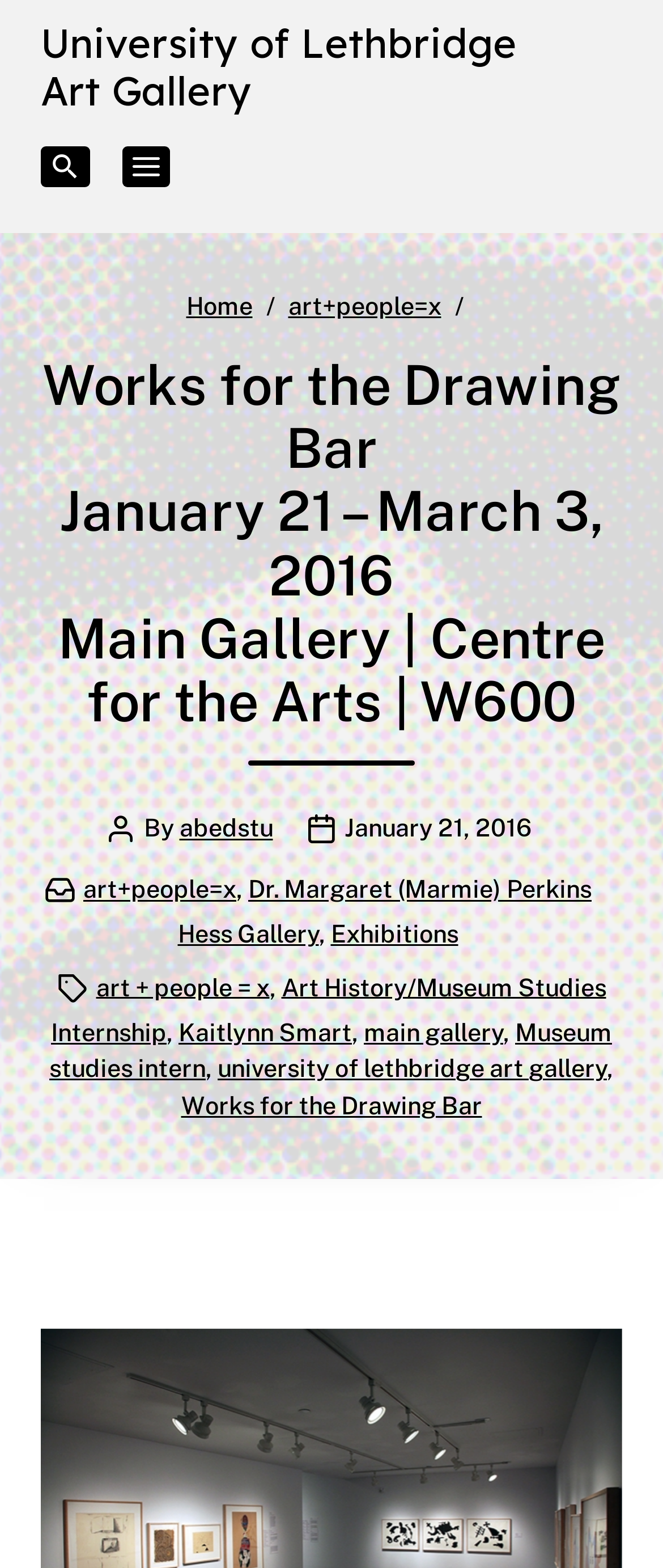What is the name of the author?
Based on the image content, provide your answer in one word or a short phrase.

abedstu